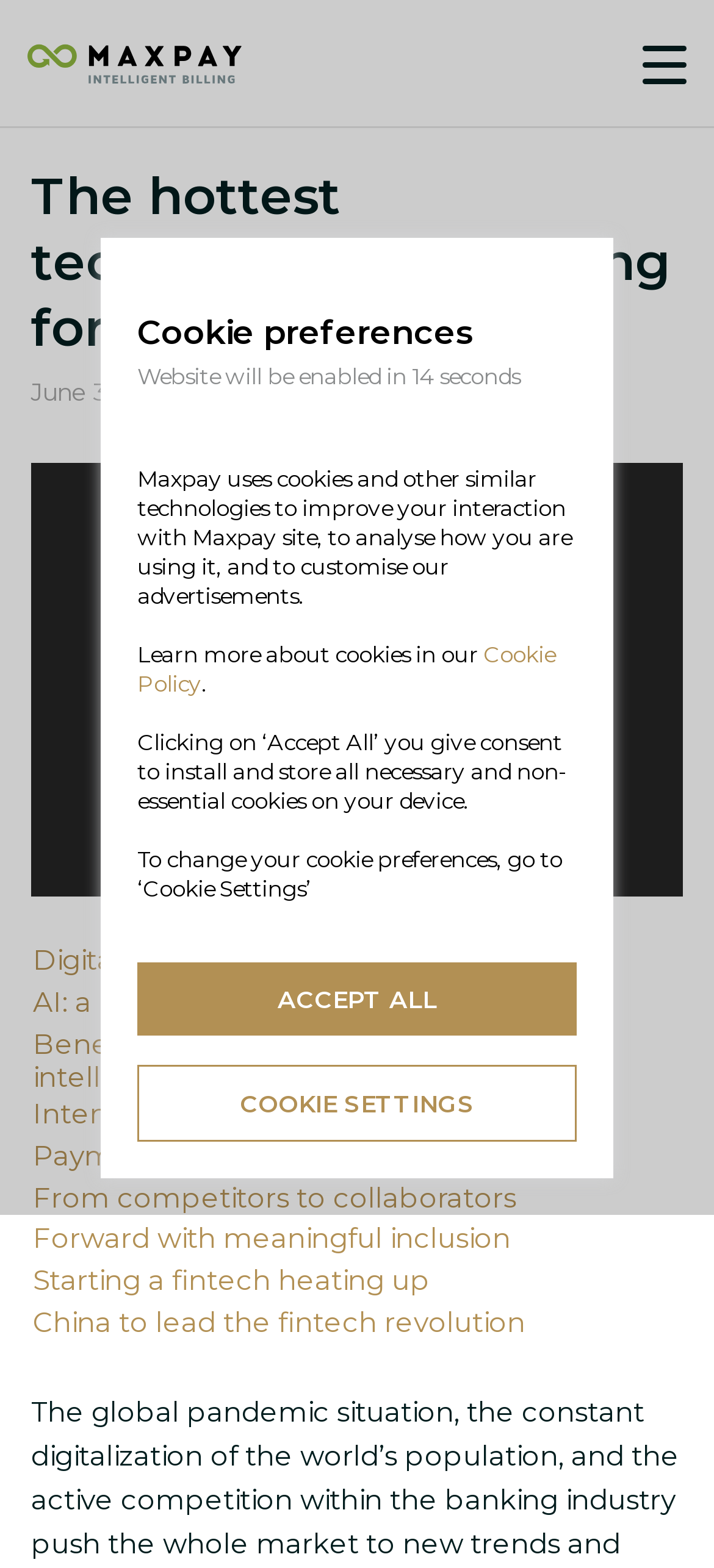Find and specify the bounding box coordinates that correspond to the clickable region for the instruction: "type in the comments field".

None